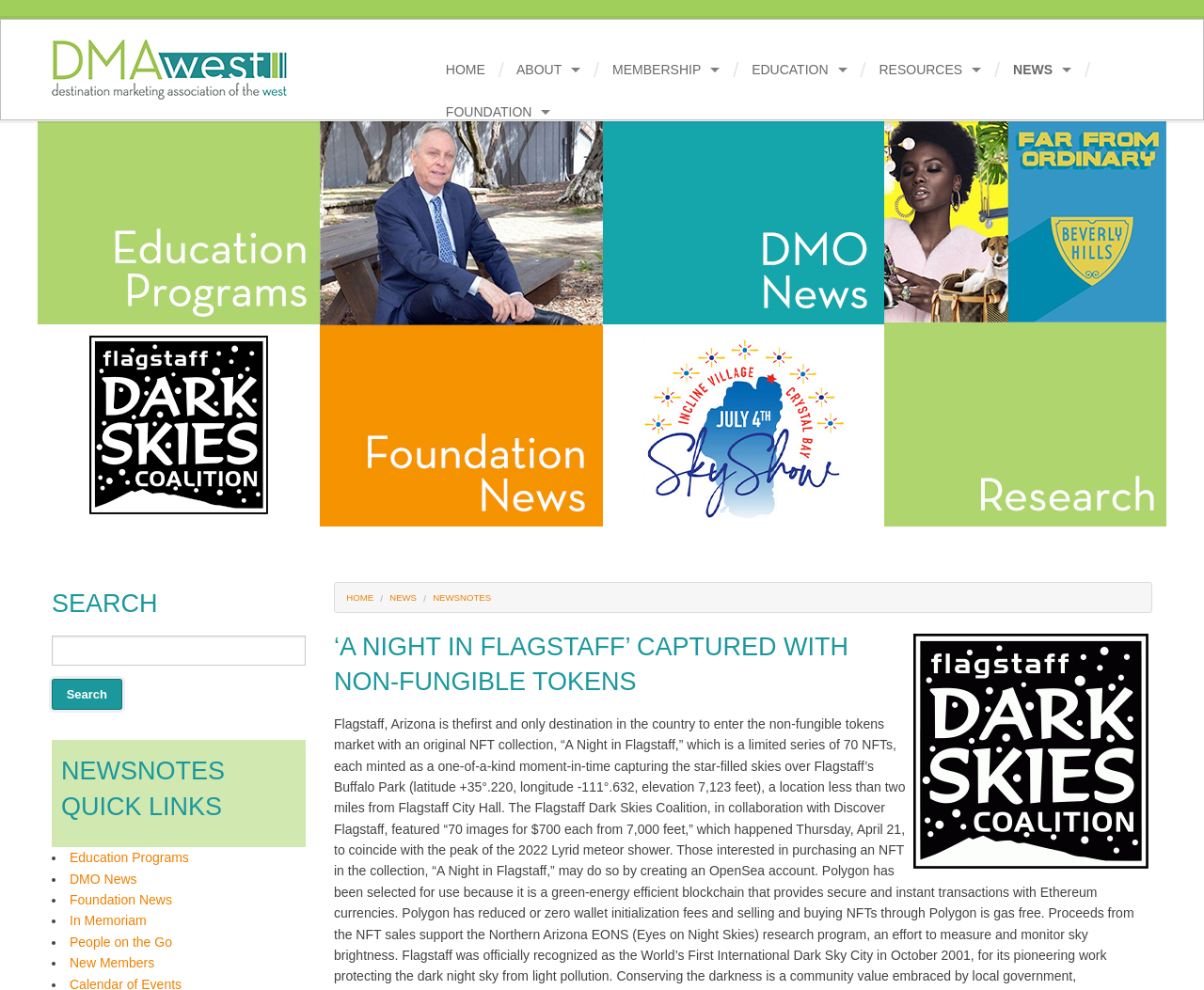What is the logo above the 'A Night in Flagstaff' heading?
Answer the question based on the image using a single word or a brief phrase.

Flagstaff Dark Skies Logo